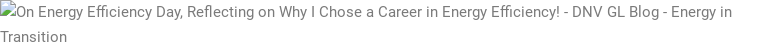Look at the image and give a detailed response to the following question: What is the main theme of the blog post?

The main theme of the blog post is inferred from the caption, which mentions energy efficiency, sustainability, and combatting climate change, indicating that the post is centered around the importance of energy efficiency in achieving a more sustainable future.